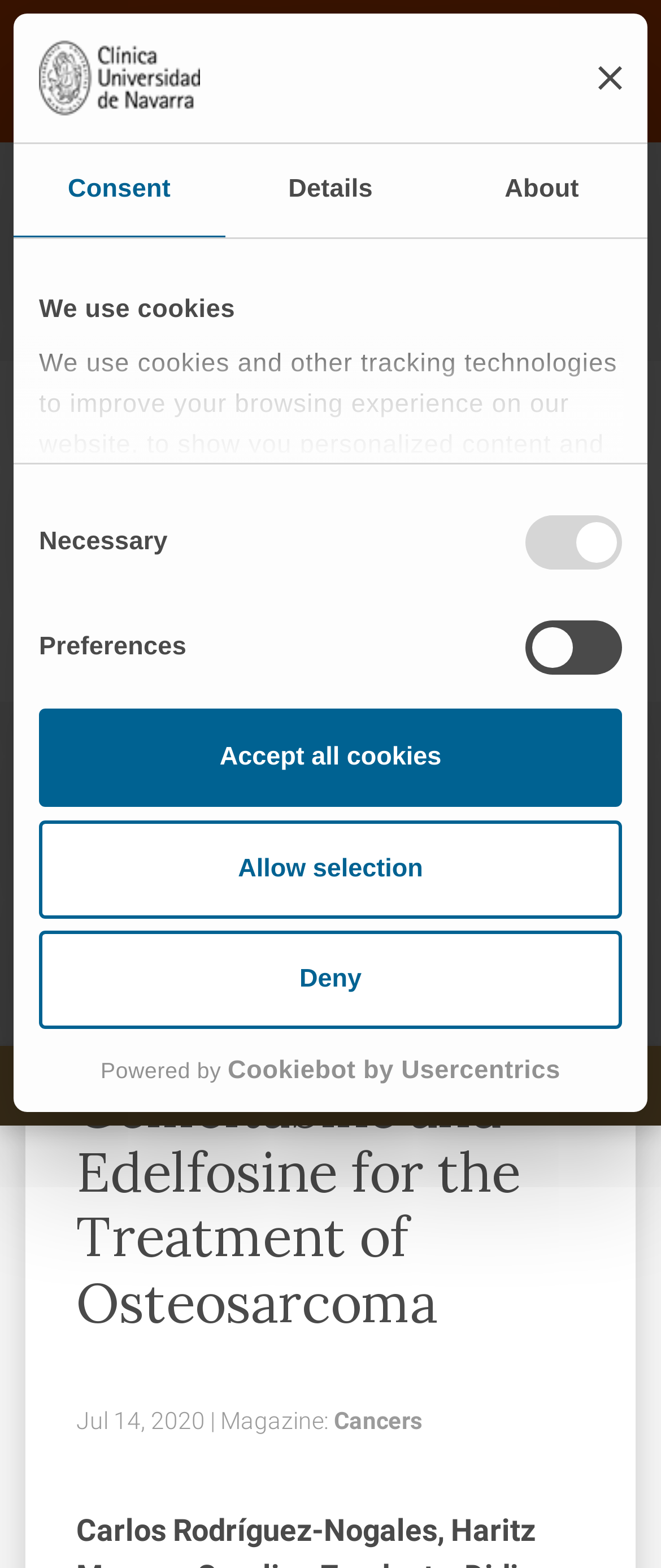Please answer the following question using a single word or phrase: 
What is the name of the magazine?

Cancers